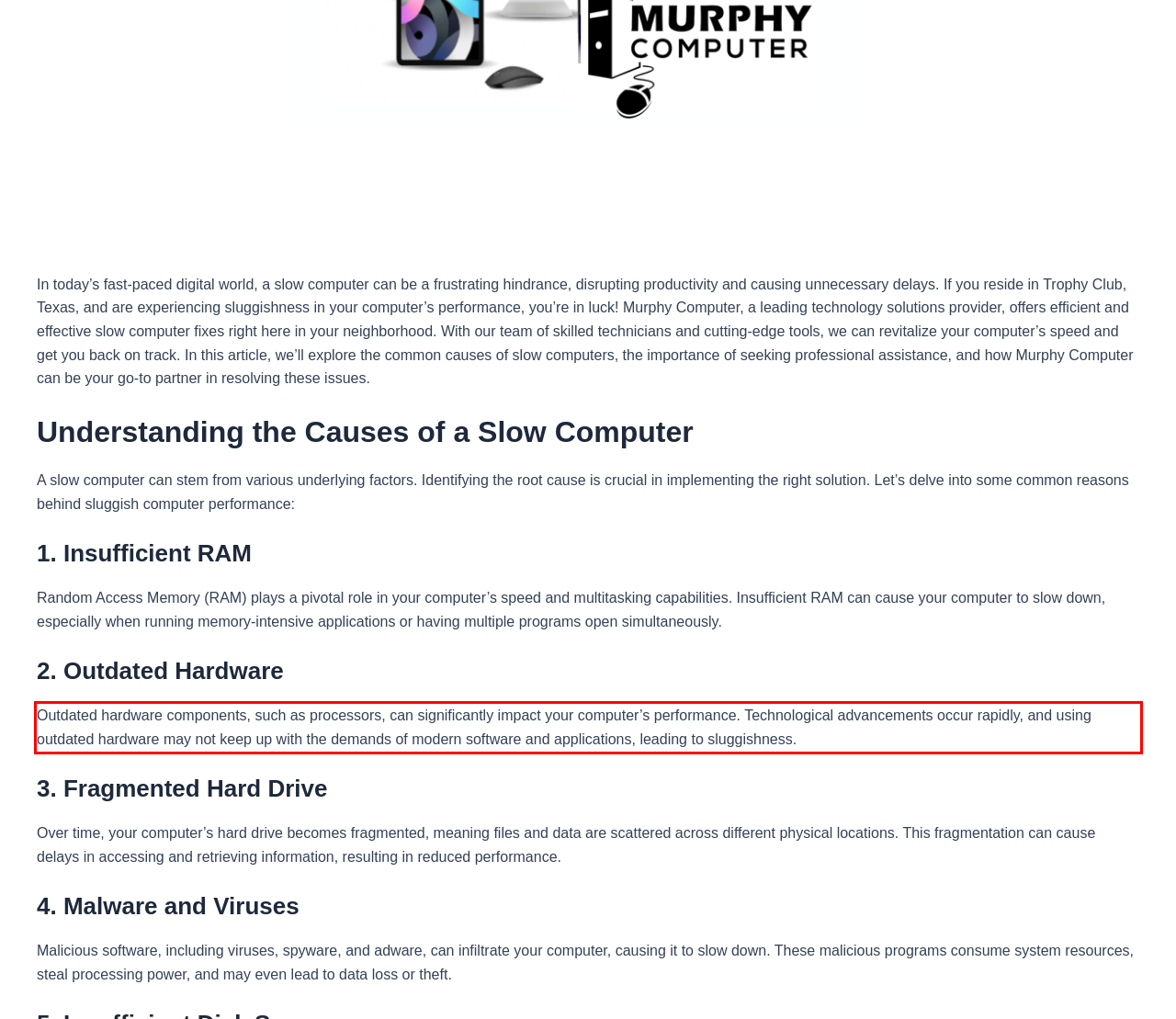Examine the screenshot of the webpage, locate the red bounding box, and perform OCR to extract the text contained within it.

Outdated hardware components, such as processors, can significantly impact your computer’s performance. Technological advancements occur rapidly, and using outdated hardware may not keep up with the demands of modern software and applications, leading to sluggishness.